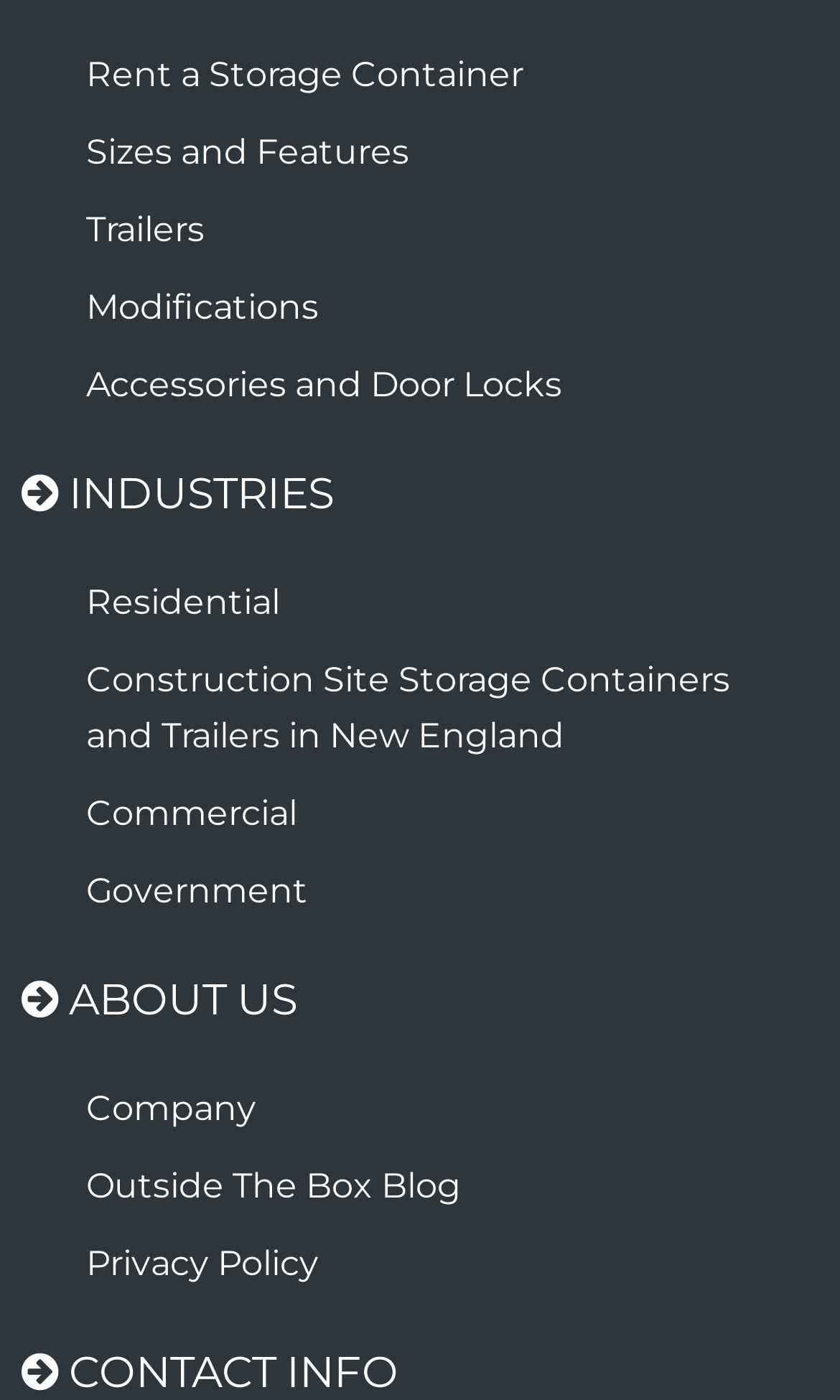Refer to the image and provide an in-depth answer to the question: 
What are the main categories of storage containers?

By analyzing the top navigation links, I found that the main categories of storage containers are Rent a Storage Container, Sizes and Features, Trailers, Modifications, and Accessories and Door Locks.